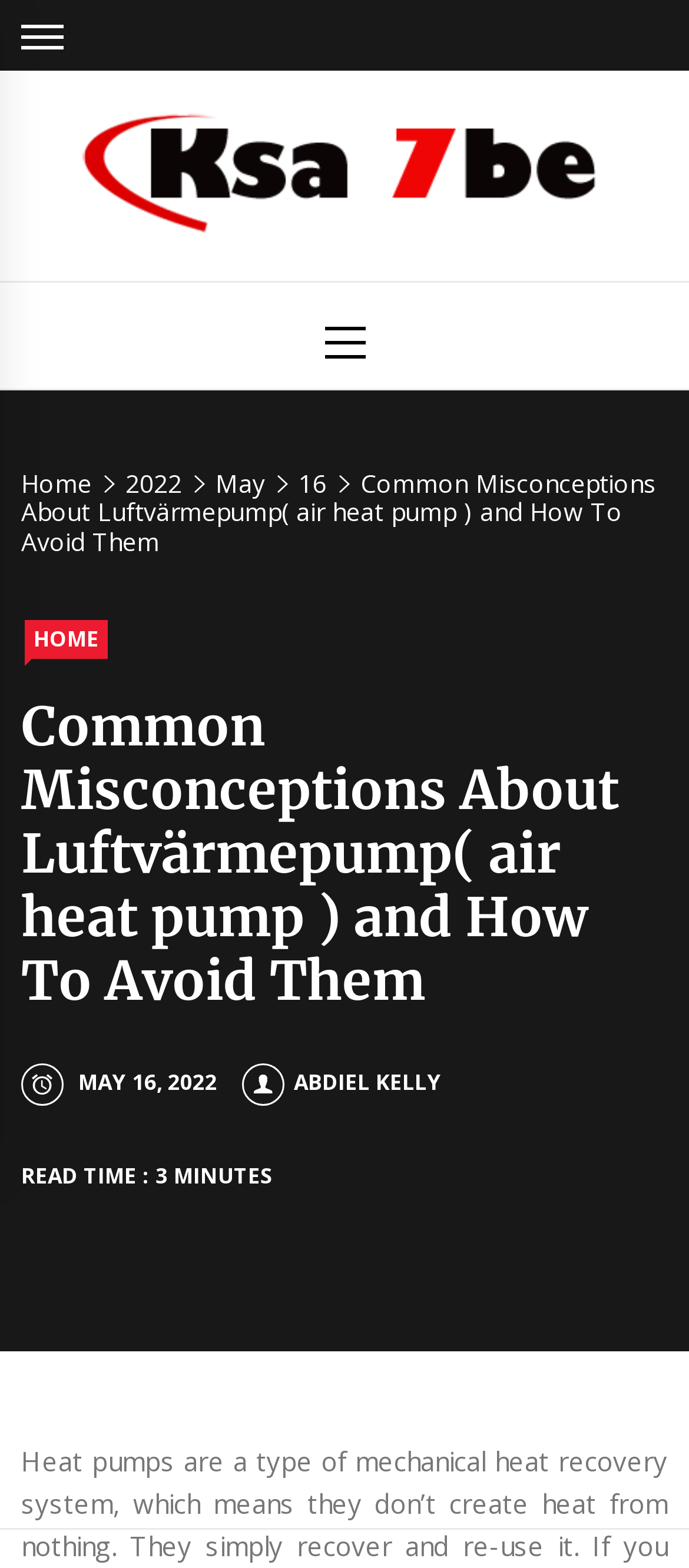What is the name of the author?
Based on the screenshot, answer the question with a single word or phrase.

Abdiel Kelly